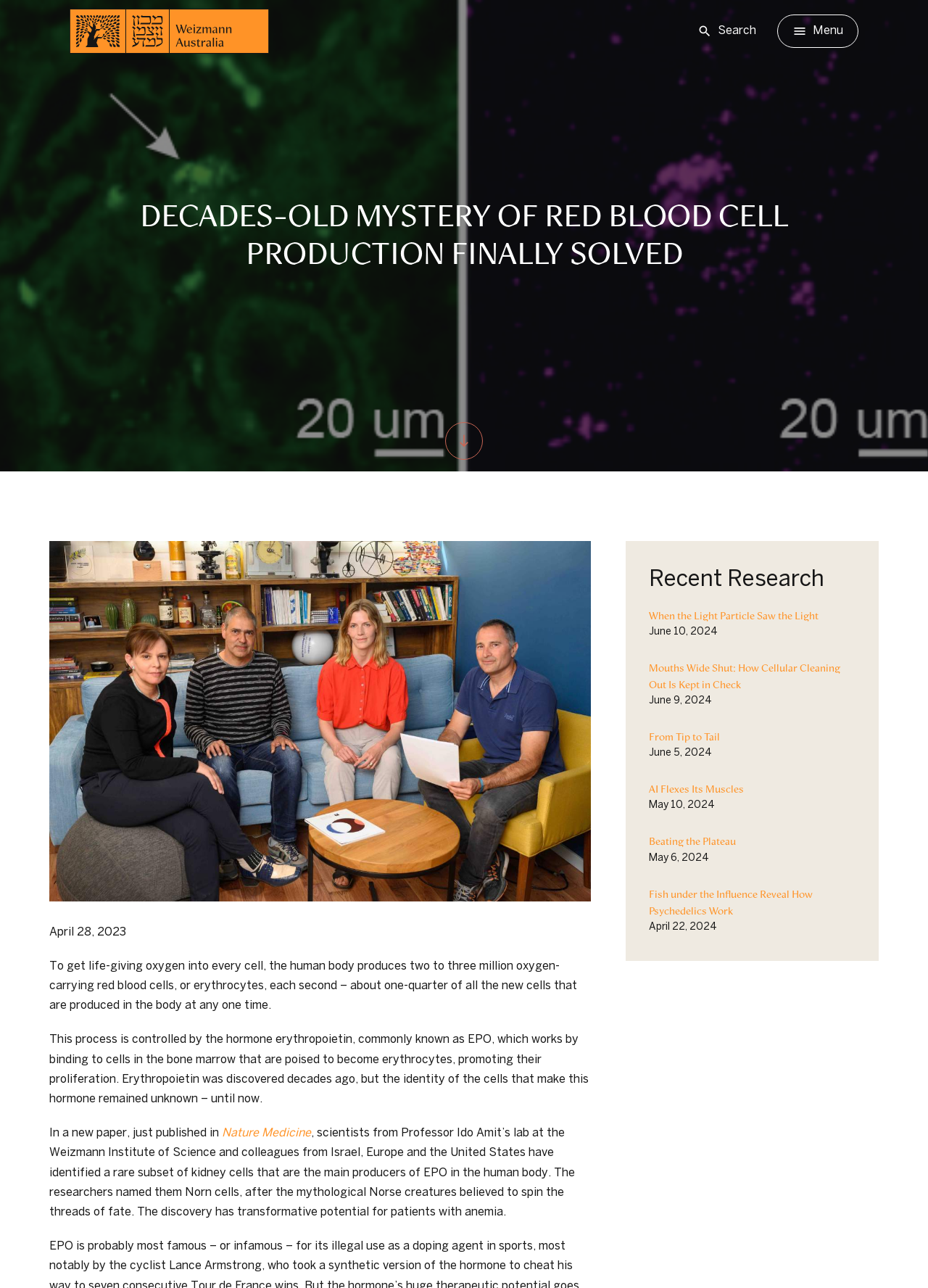What is the name of the institute mentioned?
Could you answer the question in a detailed manner, providing as much information as possible?

The question asks for the name of the institute mentioned in the webpage. After carefully reading the text, I found that the institute mentioned is the Weizmann Institute of Science, which is mentioned in the context of Professor Ido Amit's lab.